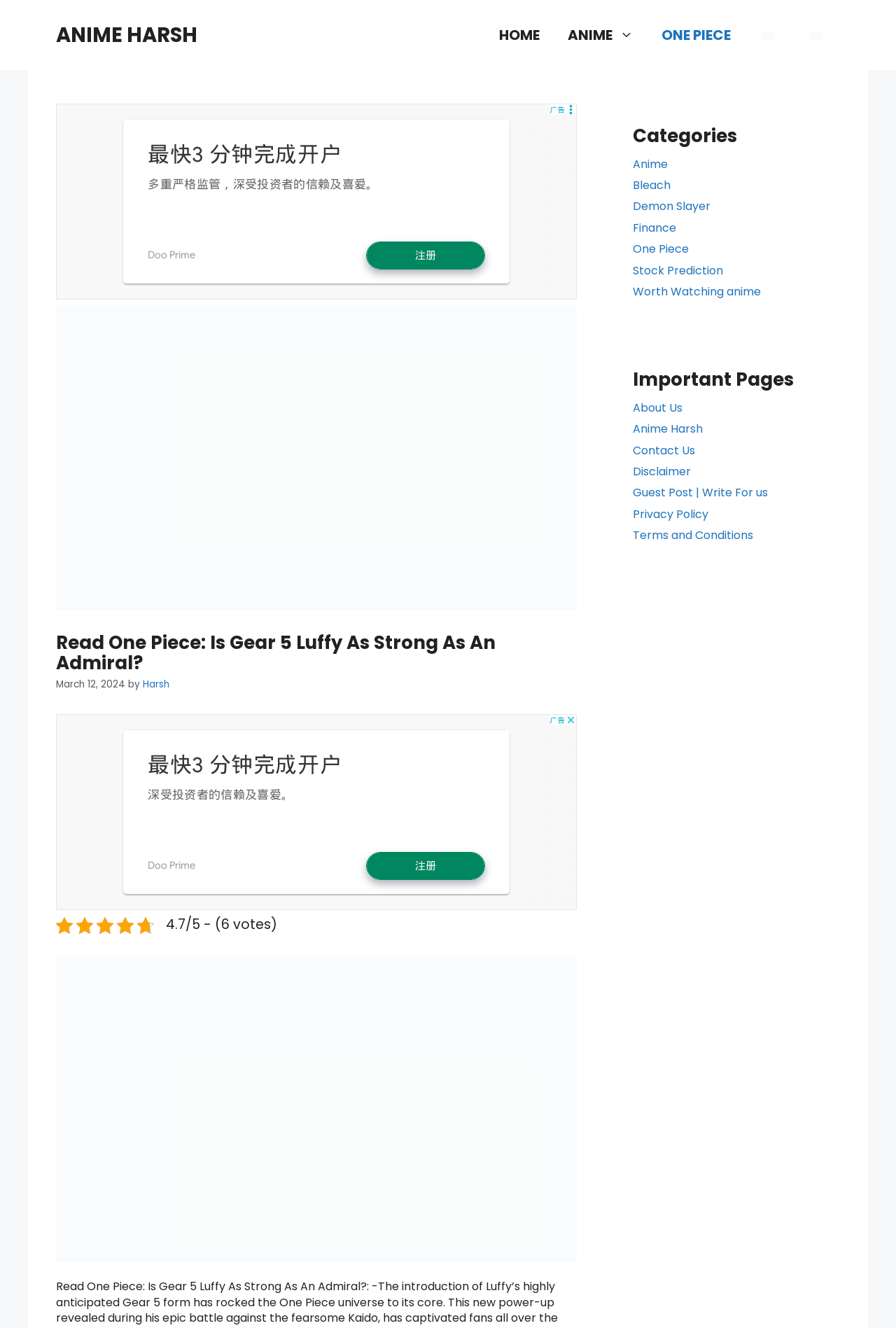Identify the bounding box coordinates of the element to click to follow this instruction: 'Click the 'ONE PIECE' link'. Ensure the coordinates are four float values between 0 and 1, provided as [left, top, right, bottom].

[0.723, 0.011, 0.831, 0.042]